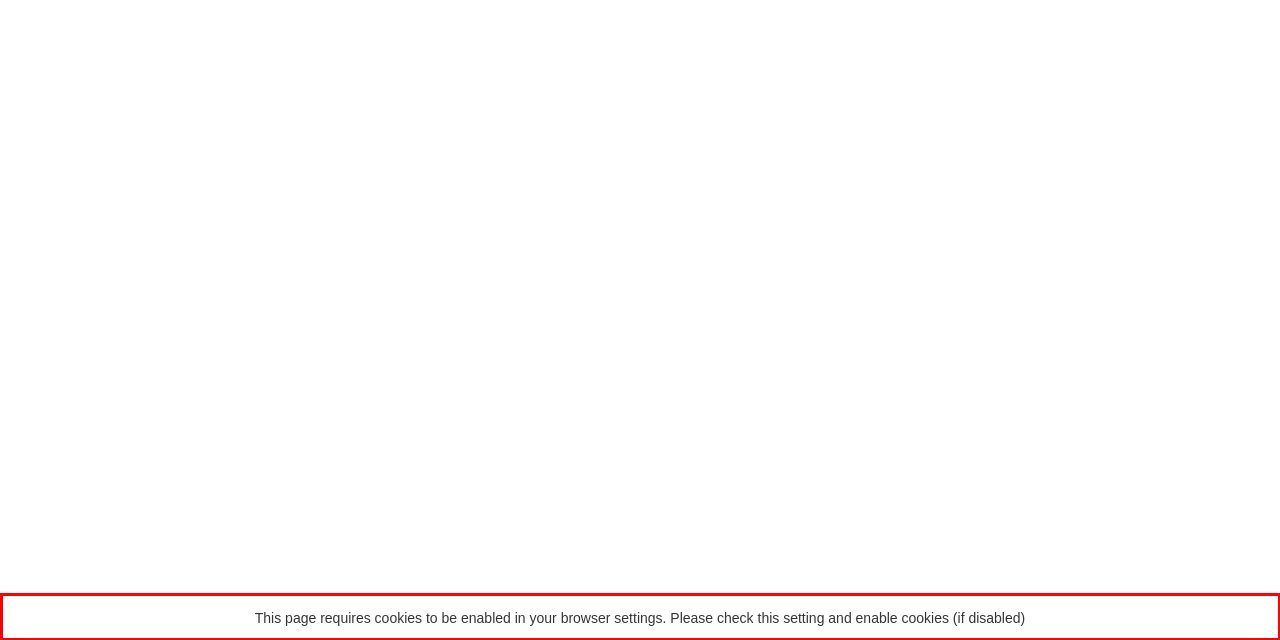Extract and provide the text found inside the red rectangle in the screenshot of the webpage.

This page requires cookies to be enabled in your browser settings. Please check this setting and enable cookies (if disabled)